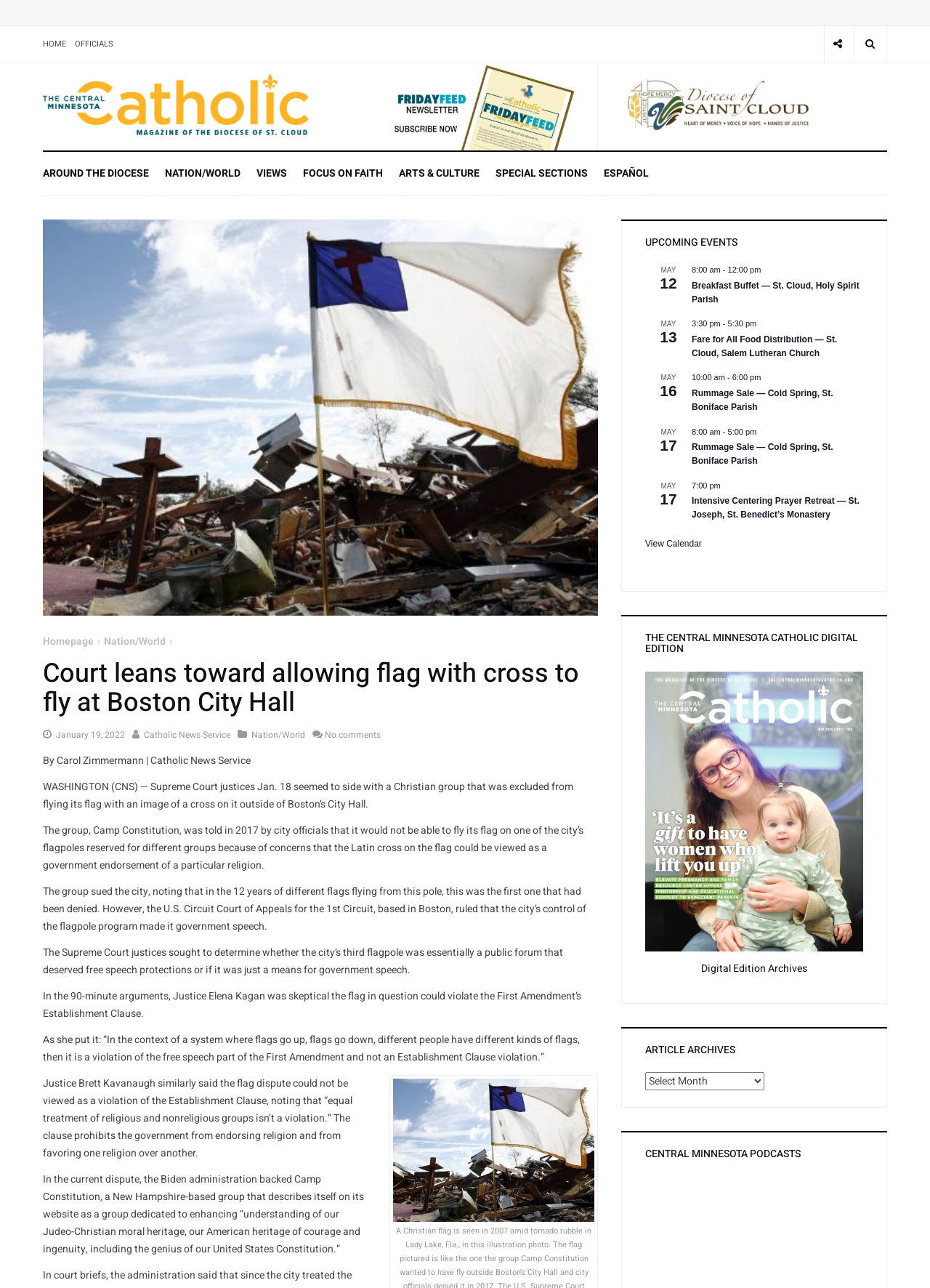Locate the bounding box coordinates of the element's region that should be clicked to carry out the following instruction: "Read the article about Court leans toward allowing flag with cross to fly at Boston City Hall". The coordinates need to be four float numbers between 0 and 1, i.e., [left, top, right, bottom].

[0.046, 0.512, 0.643, 0.557]